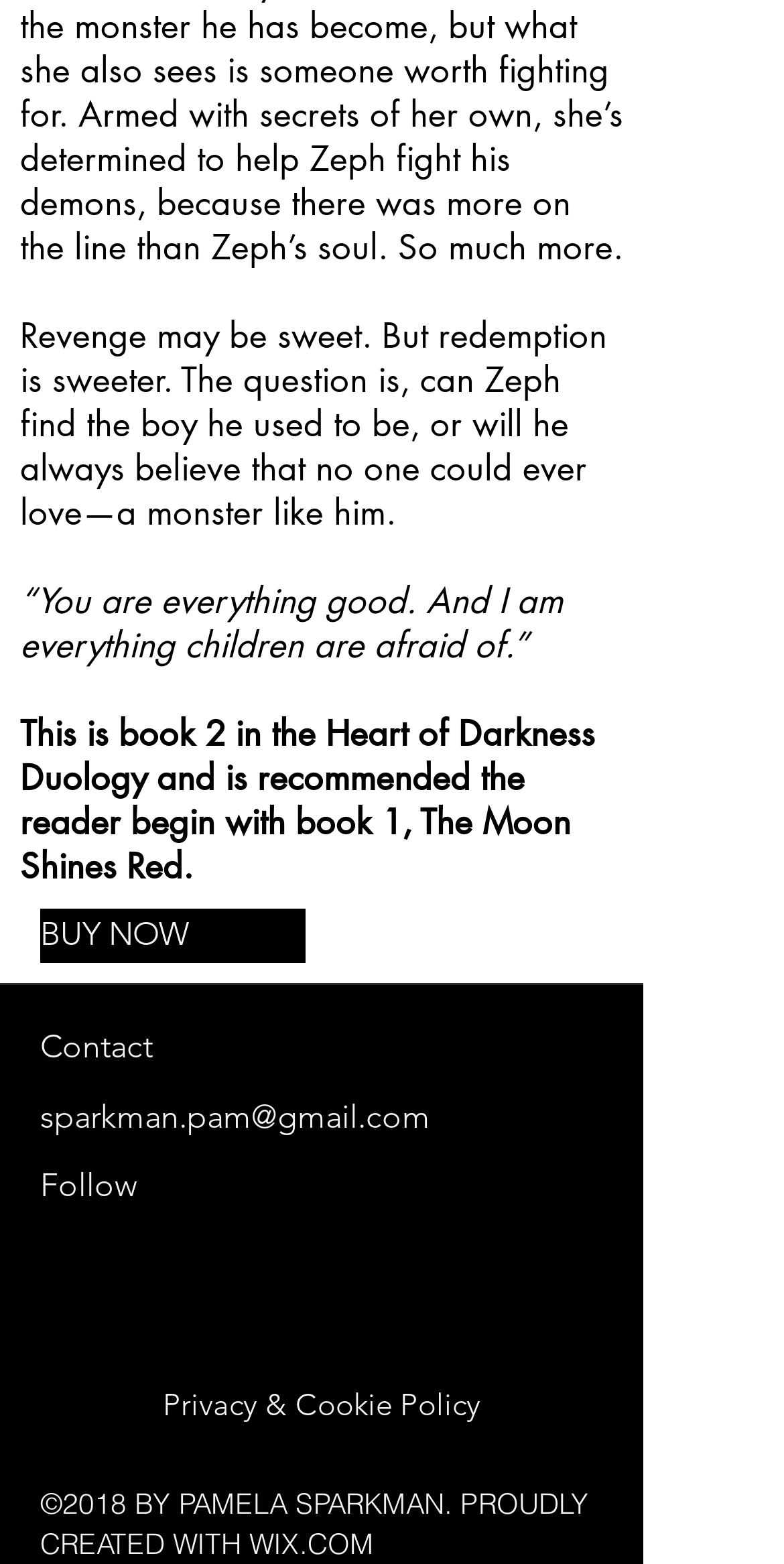What is the email address provided?
Answer the question with detailed information derived from the image.

The question is answered by looking at the link element 'sparkman.pam@gmail.com' which is a contact email address.